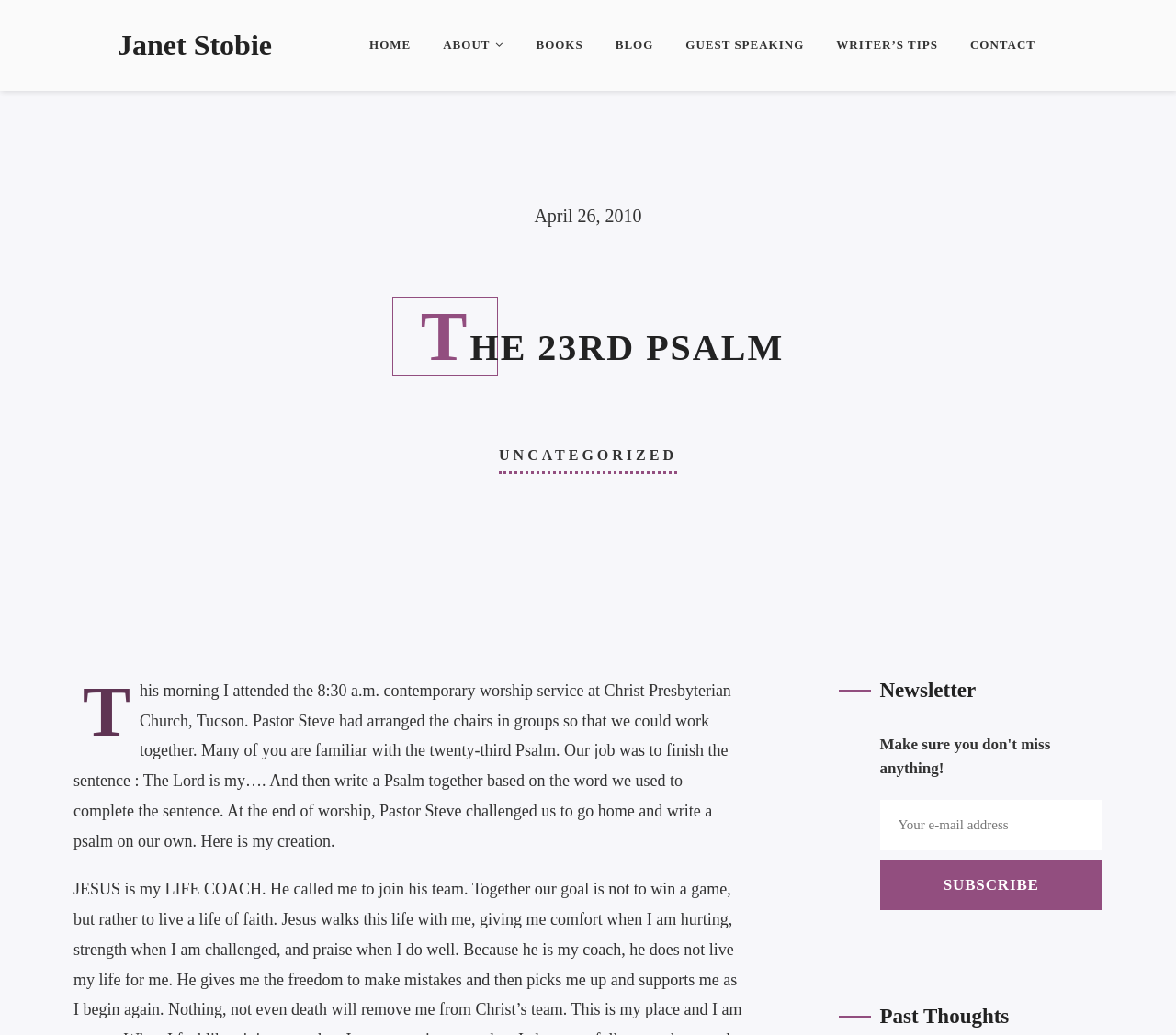What is the author's name?
Offer a detailed and exhaustive answer to the question.

The author's name is found in the link element with the text 'Janet Stobie' which is a heading element, indicating that it is the author's name.